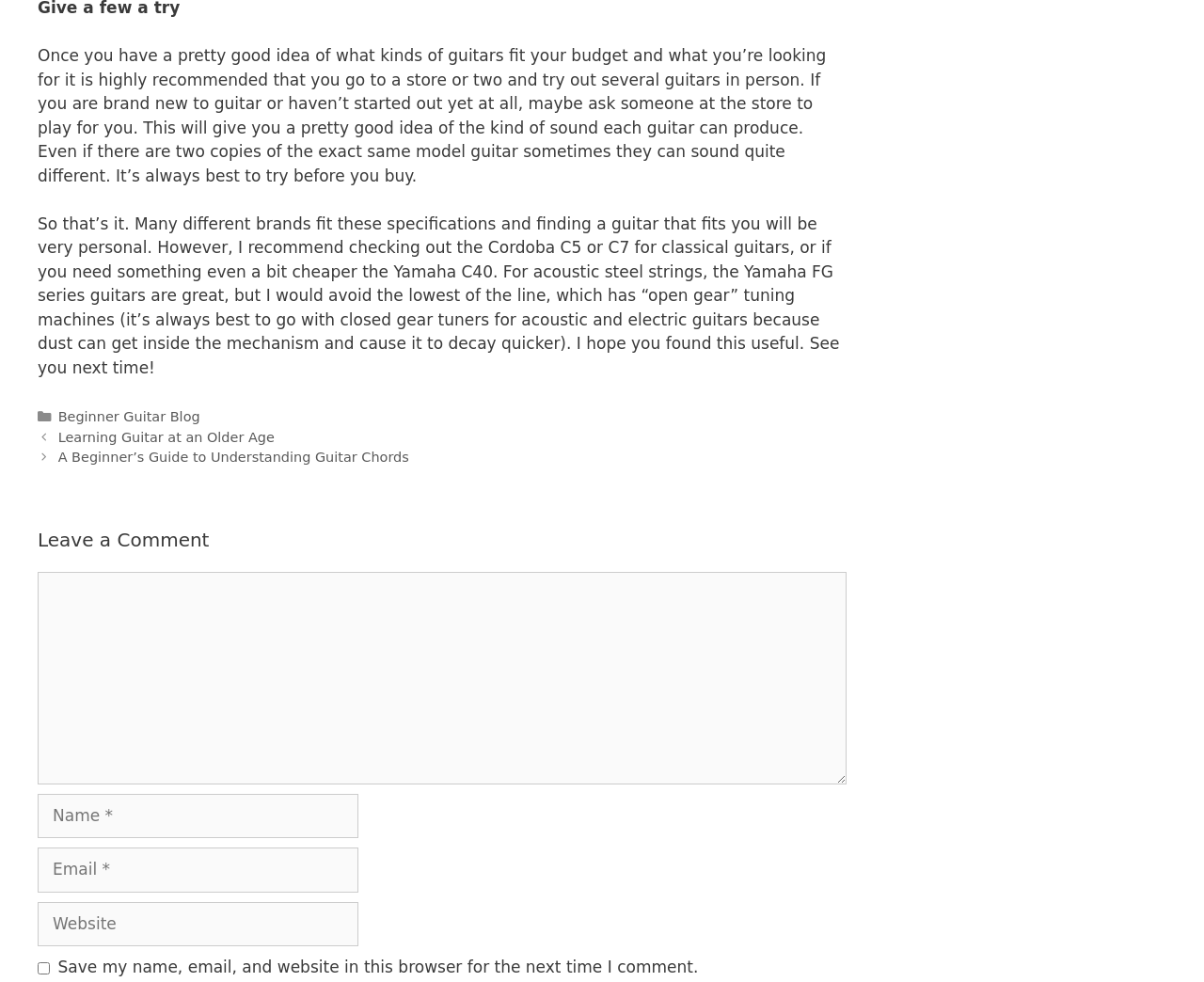Determine the bounding box for the UI element as described: "parent_node: Comment name="url" placeholder="Website"". The coordinates should be represented as four float numbers between 0 and 1, formatted as [left, top, right, bottom].

[0.031, 0.919, 0.298, 0.964]